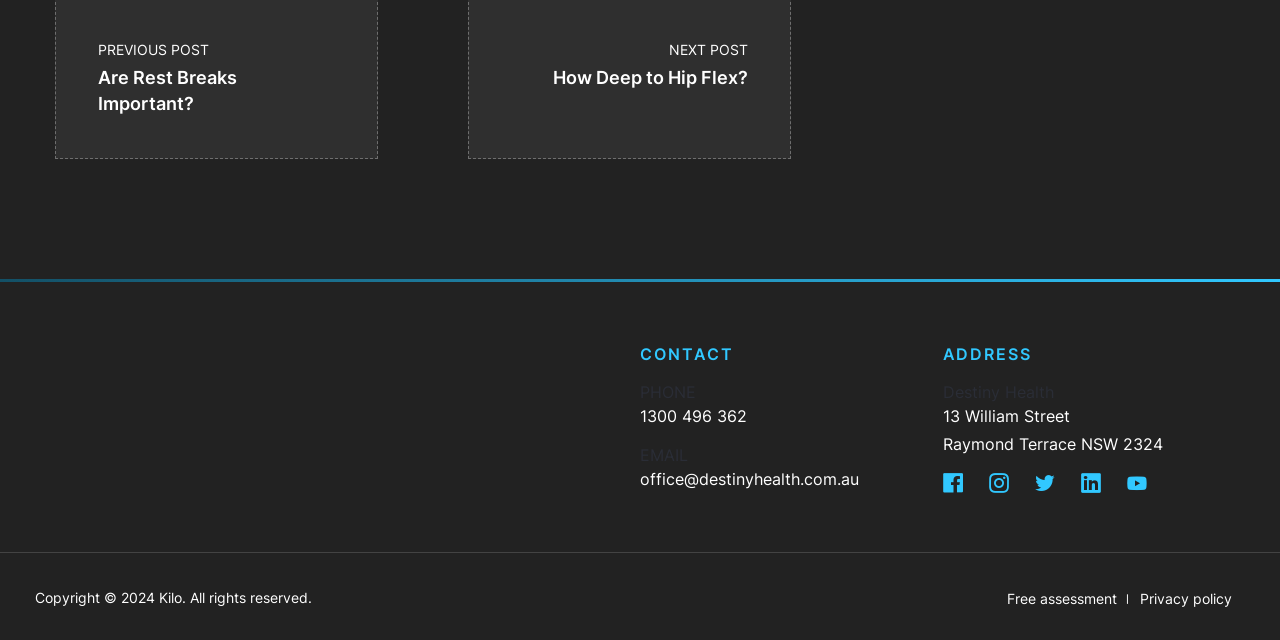Please locate the bounding box coordinates of the element that needs to be clicked to achieve the following instruction: "Check copyright information". The coordinates should be four float numbers between 0 and 1, i.e., [left, top, right, bottom].

[0.027, 0.92, 0.081, 0.947]